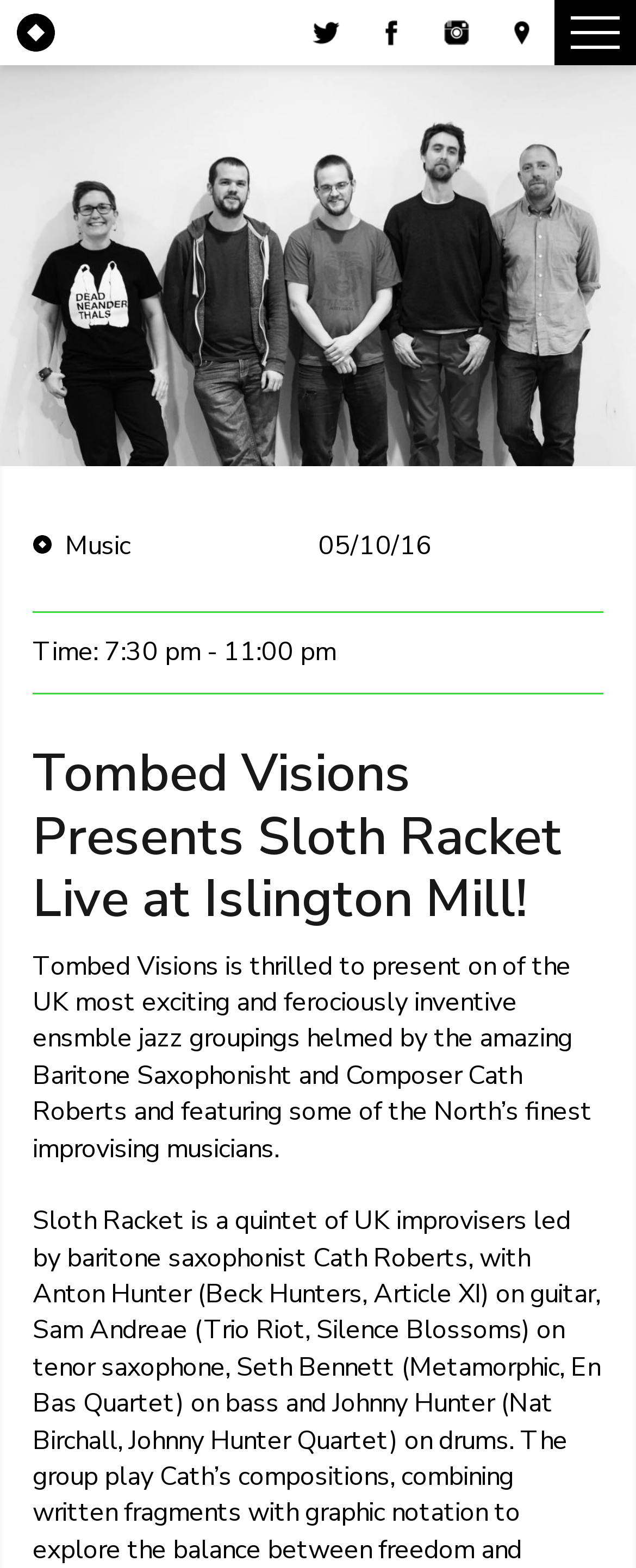Find and specify the bounding box coordinates that correspond to the clickable region for the instruction: "Click on Twitter".

[0.462, 0.0, 0.564, 0.042]